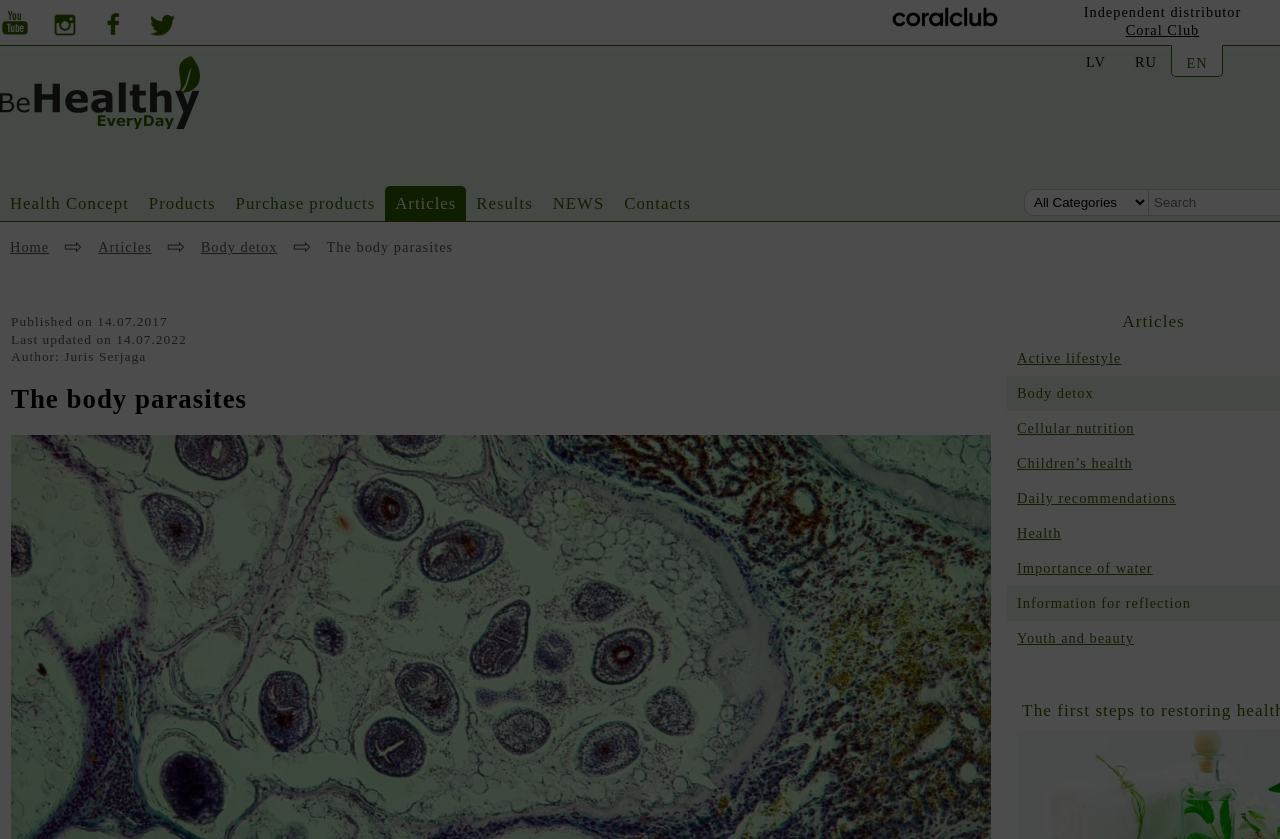Give a one-word or short phrase answer to the question: 
What is the name of the distributor?

Independent distributor